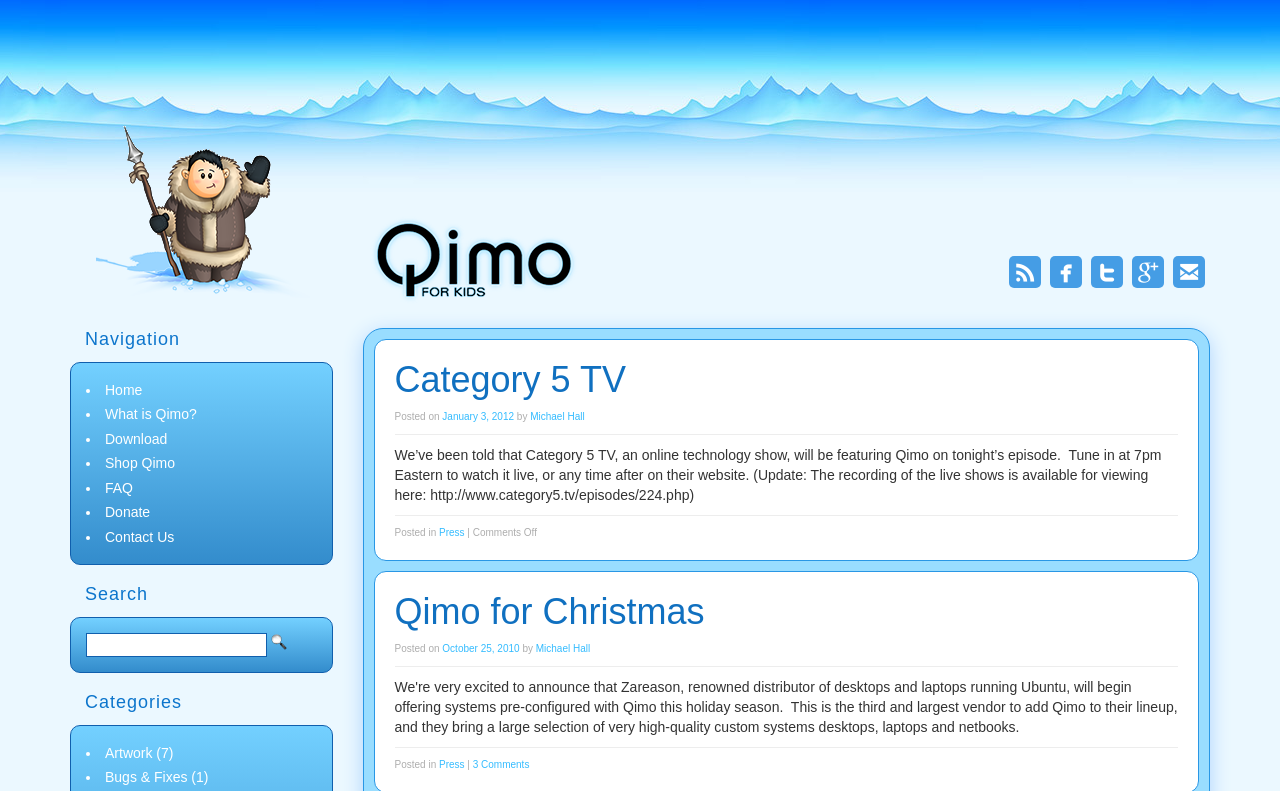Determine the bounding box coordinates of the area to click in order to meet this instruction: "Go to the 'Home' page".

[0.082, 0.483, 0.111, 0.503]